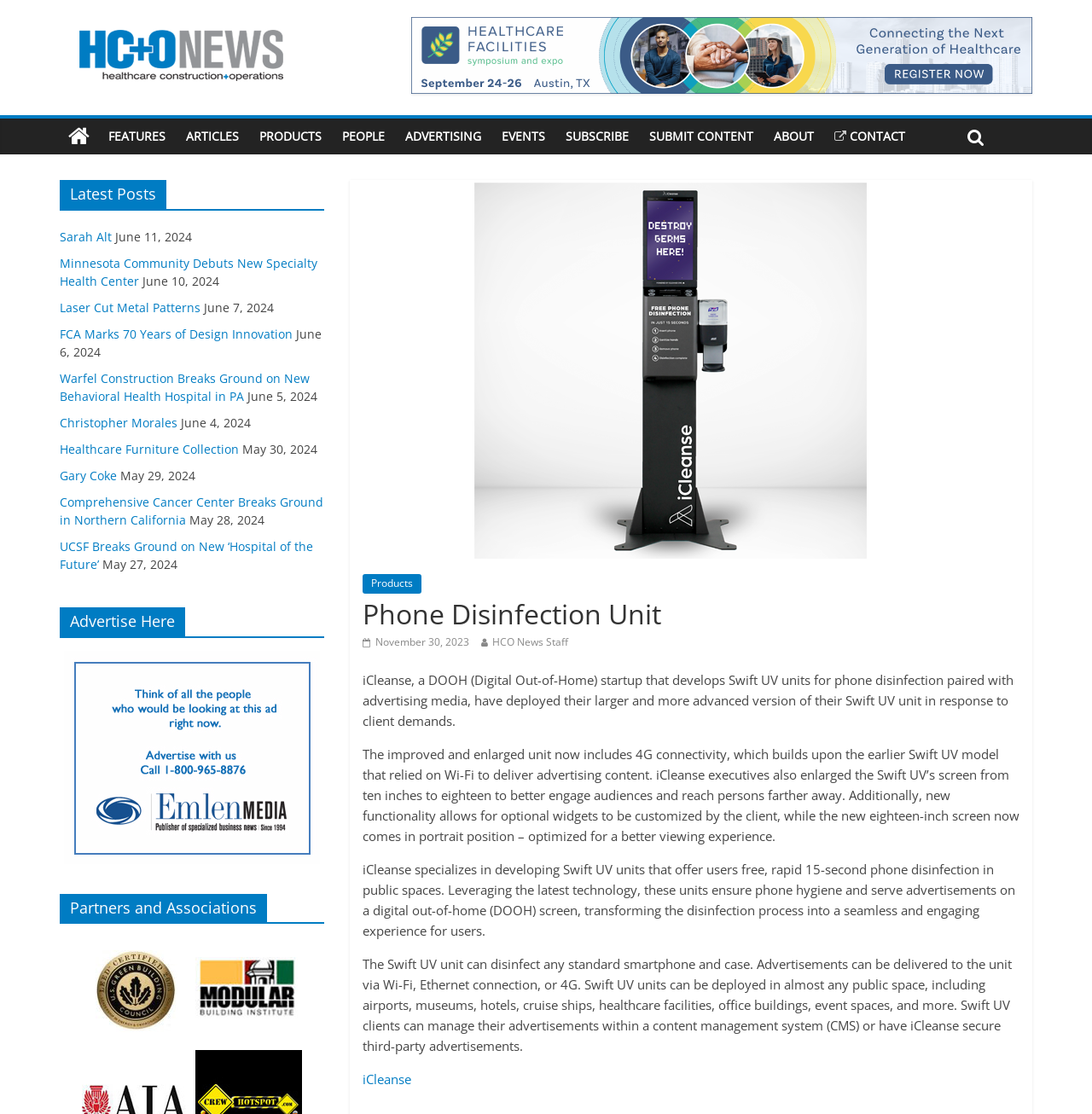How many inches is the screen of the improved Swift UV unit?
From the screenshot, supply a one-word or short-phrase answer.

Eighteen